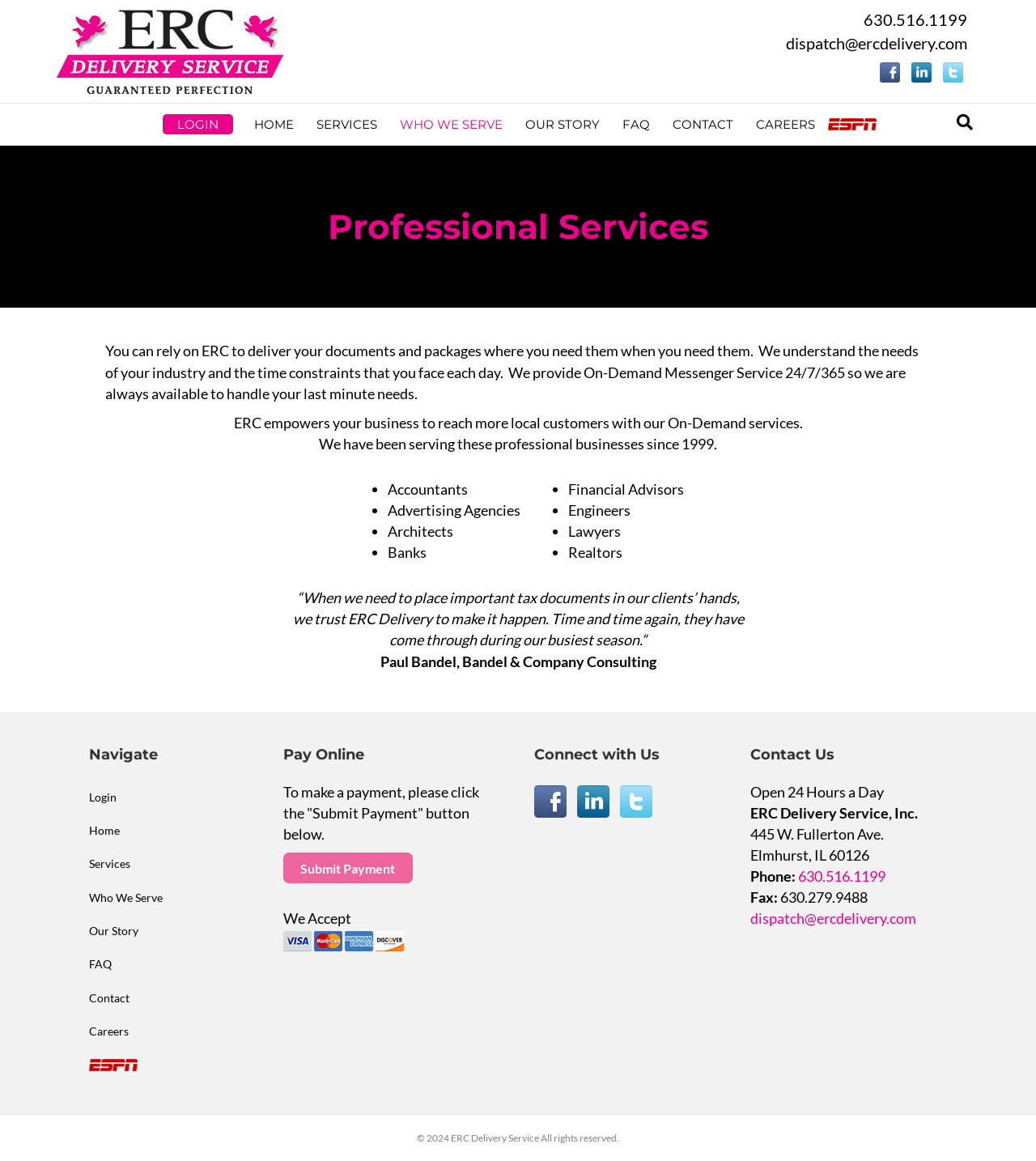Please determine the bounding box coordinates of the section I need to click to accomplish this instruction: "Read about Rising Male Breasts".

None